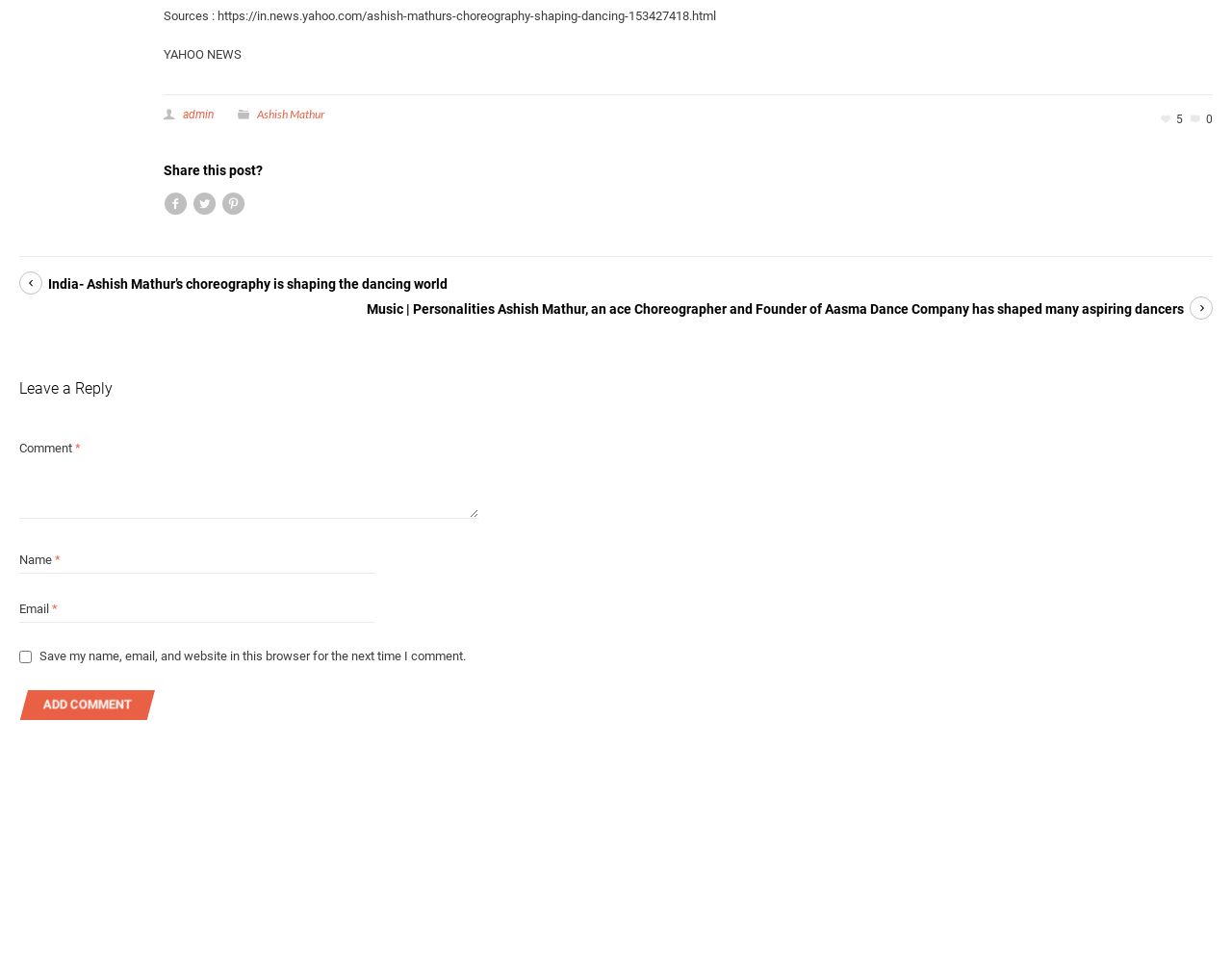Please find the bounding box coordinates of the element that needs to be clicked to perform the following instruction: "Enter a comment". The bounding box coordinates should be four float numbers between 0 and 1, represented as [left, top, right, bottom].

[0.016, 0.447, 0.388, 0.531]